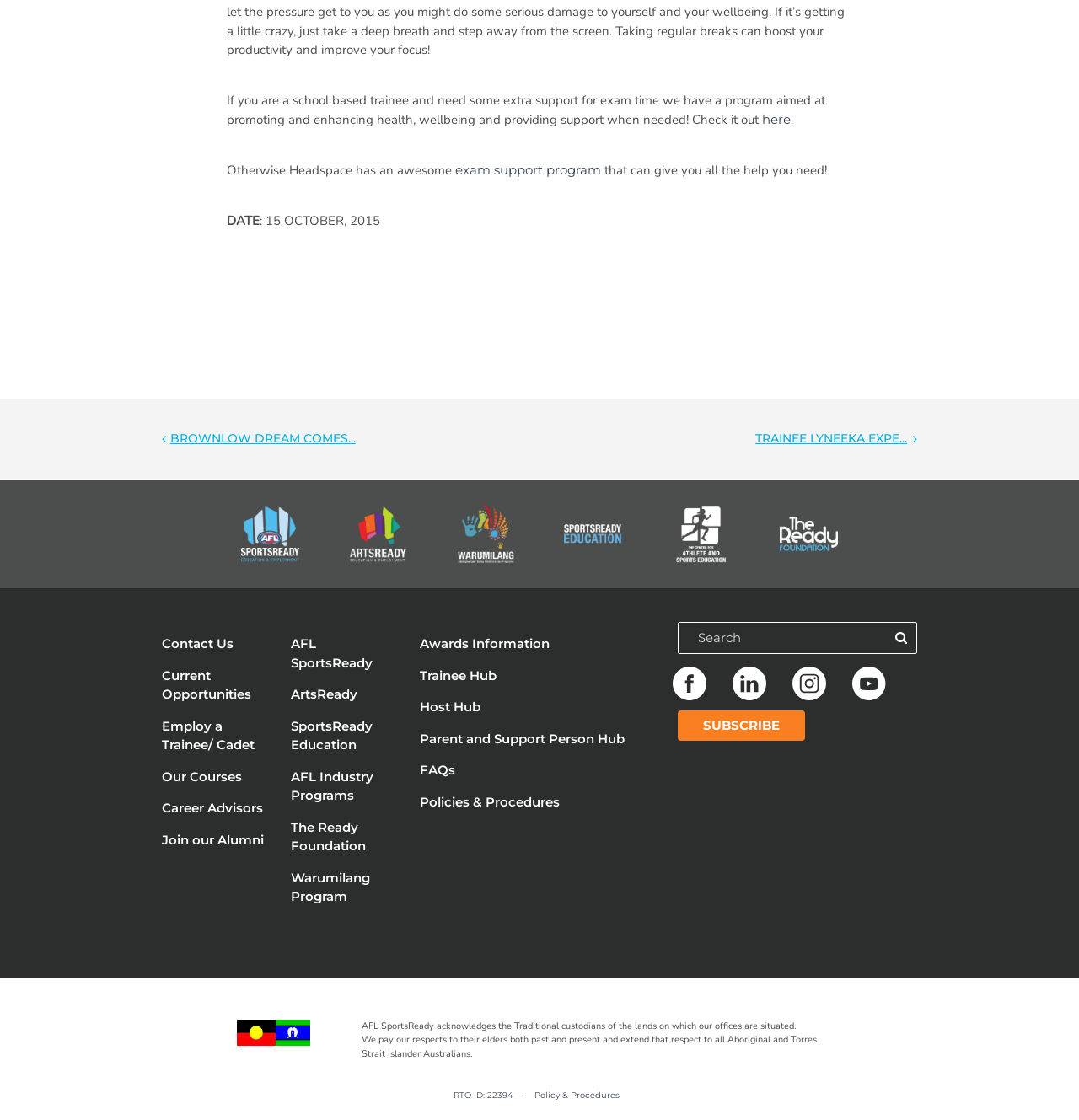Locate the bounding box coordinates of the clickable part needed for the task: "Subscribe to the newsletter".

[0.628, 0.634, 0.746, 0.661]